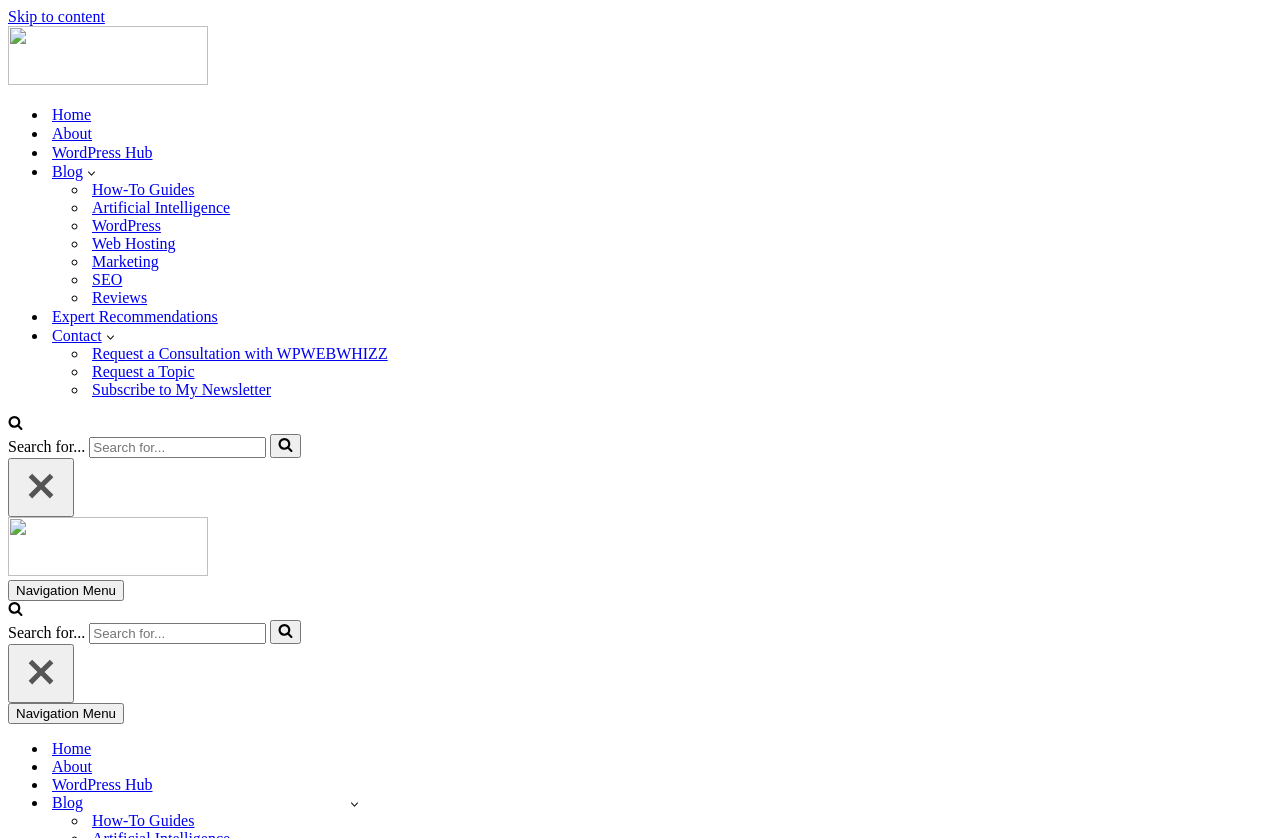Please specify the bounding box coordinates of the region to click in order to perform the following instruction: "Go to the HOME page".

None